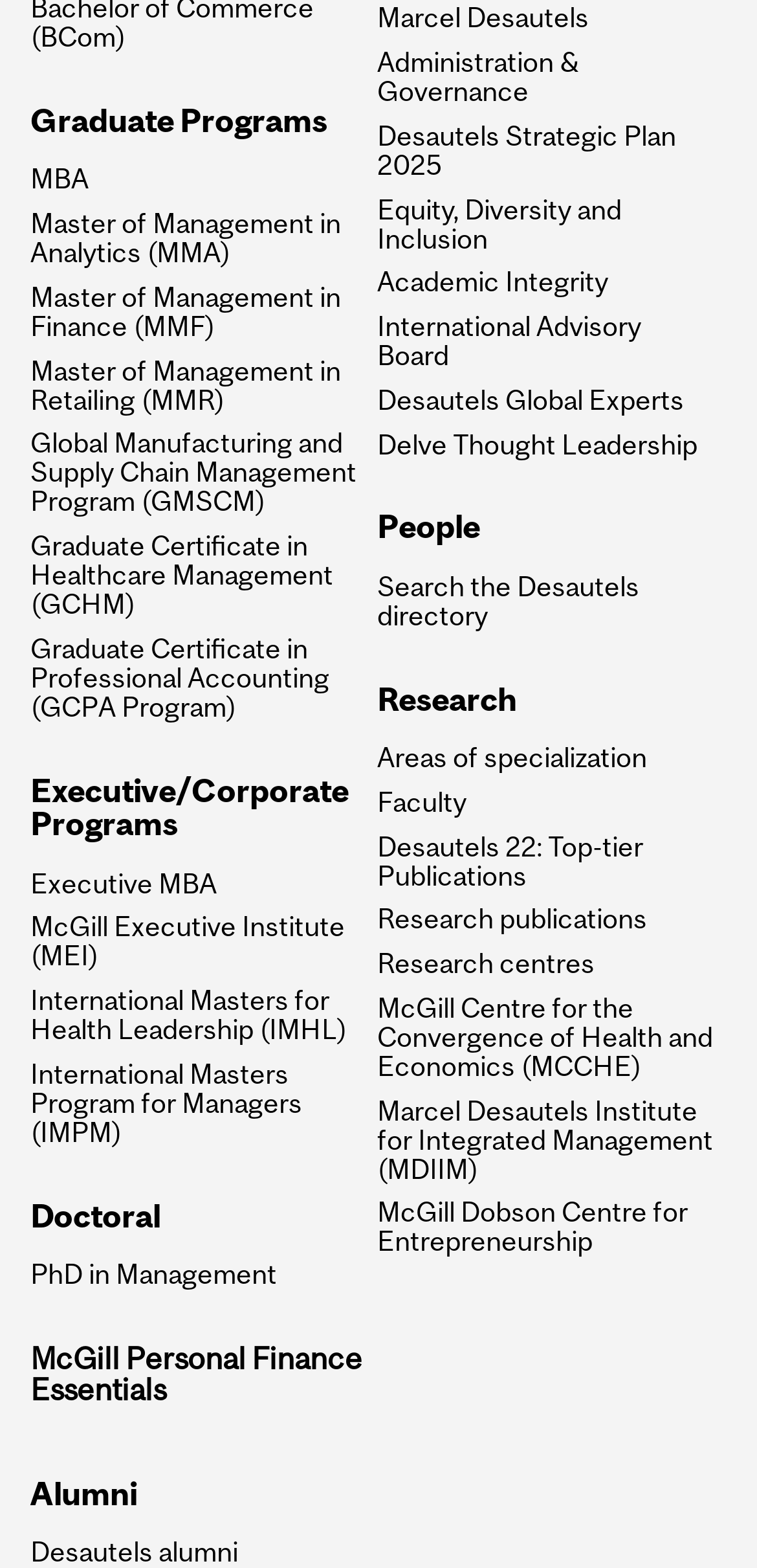Pinpoint the bounding box coordinates of the element you need to click to execute the following instruction: "Search the Desautels directory". The bounding box should be represented by four float numbers between 0 and 1, in the format [left, top, right, bottom].

[0.499, 0.365, 0.949, 0.402]